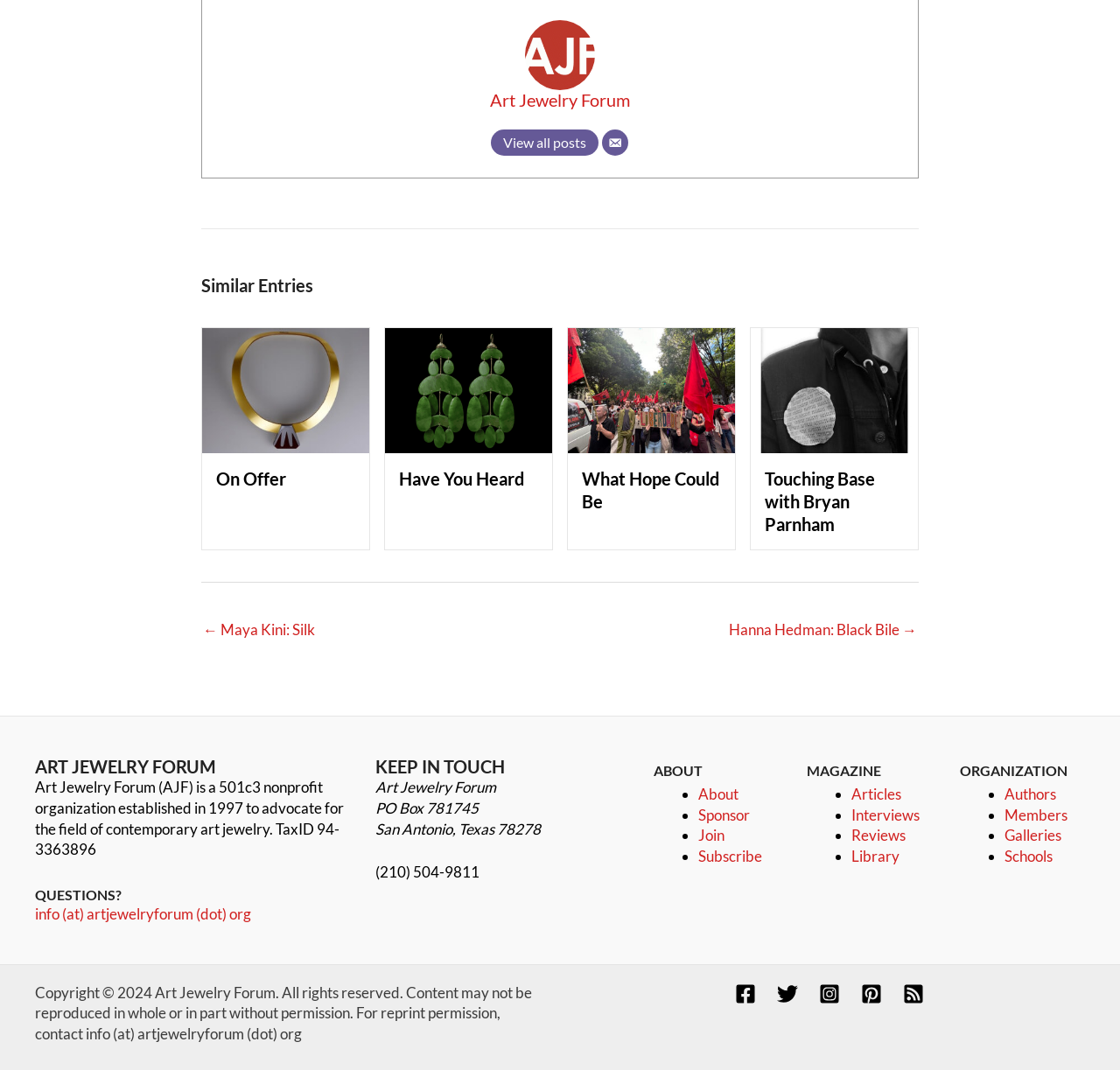For the following element description, predict the bounding box coordinates in the format (top-left x, top-left y, bottom-right x, bottom-right y). All values should be floating point numbers between 0 and 1. Description: title="On Offer"

[0.18, 0.355, 0.33, 0.372]